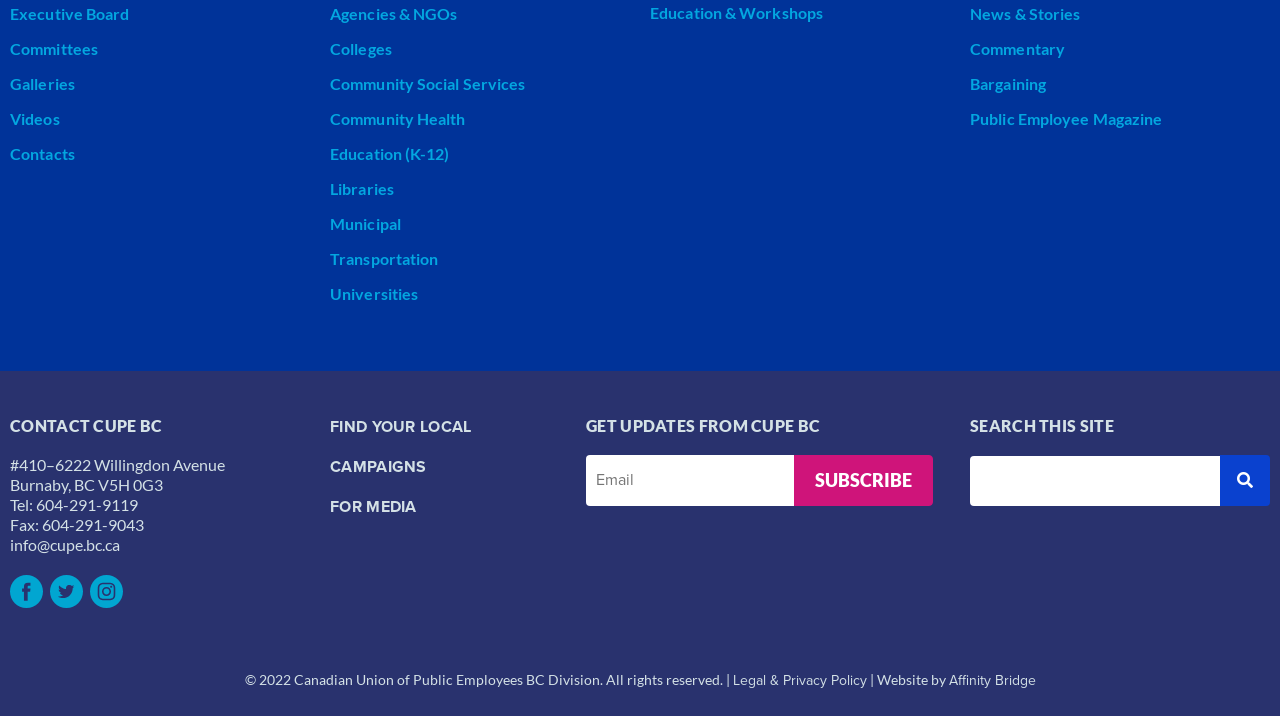Extract the bounding box coordinates of the UI element described: "Community Social Services". Provide the coordinates in the format [left, top, right, bottom] with values ranging from 0 to 1.

[0.258, 0.093, 0.492, 0.142]